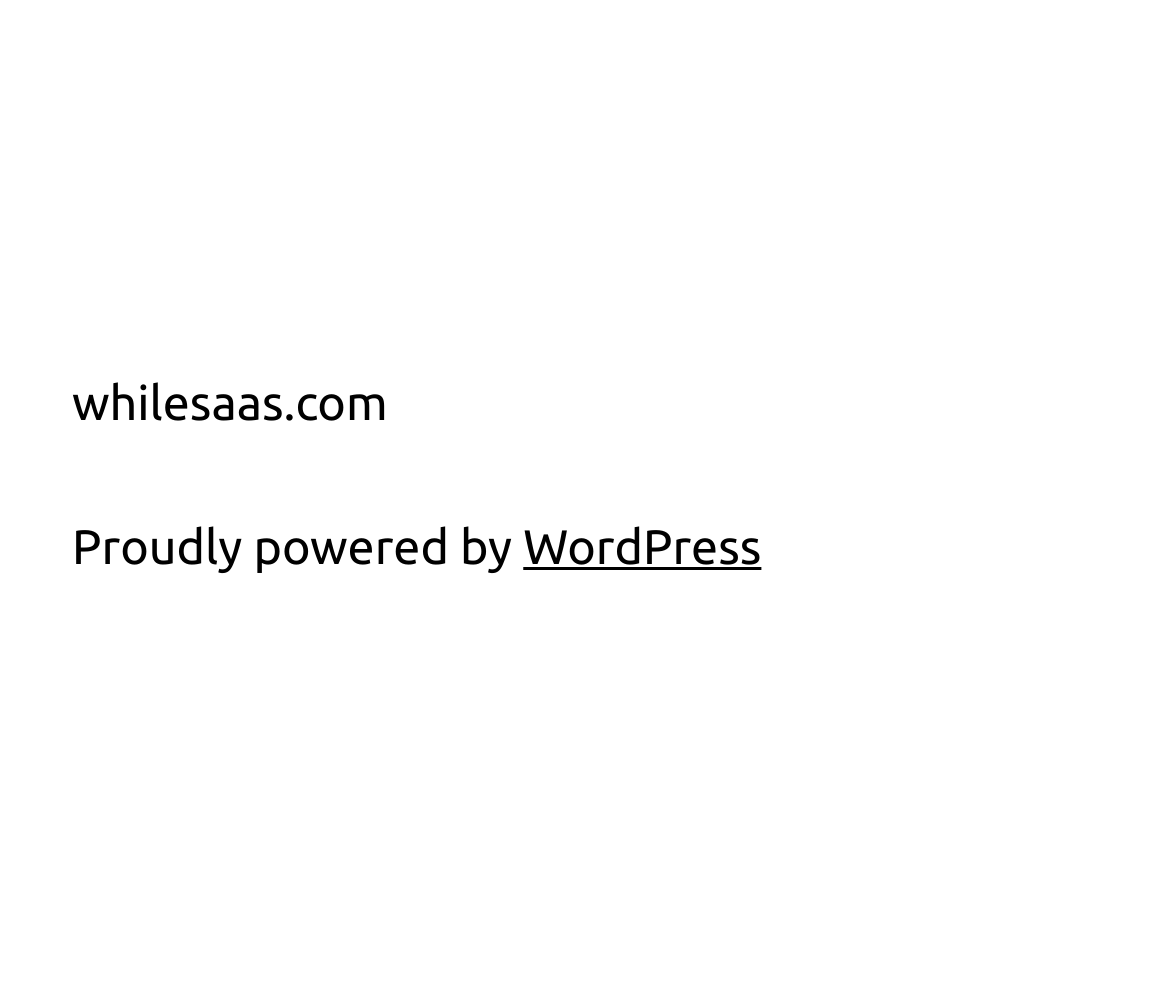Predict the bounding box of the UI element that fits this description: "whilesaas.com".

[0.062, 0.38, 0.331, 0.434]